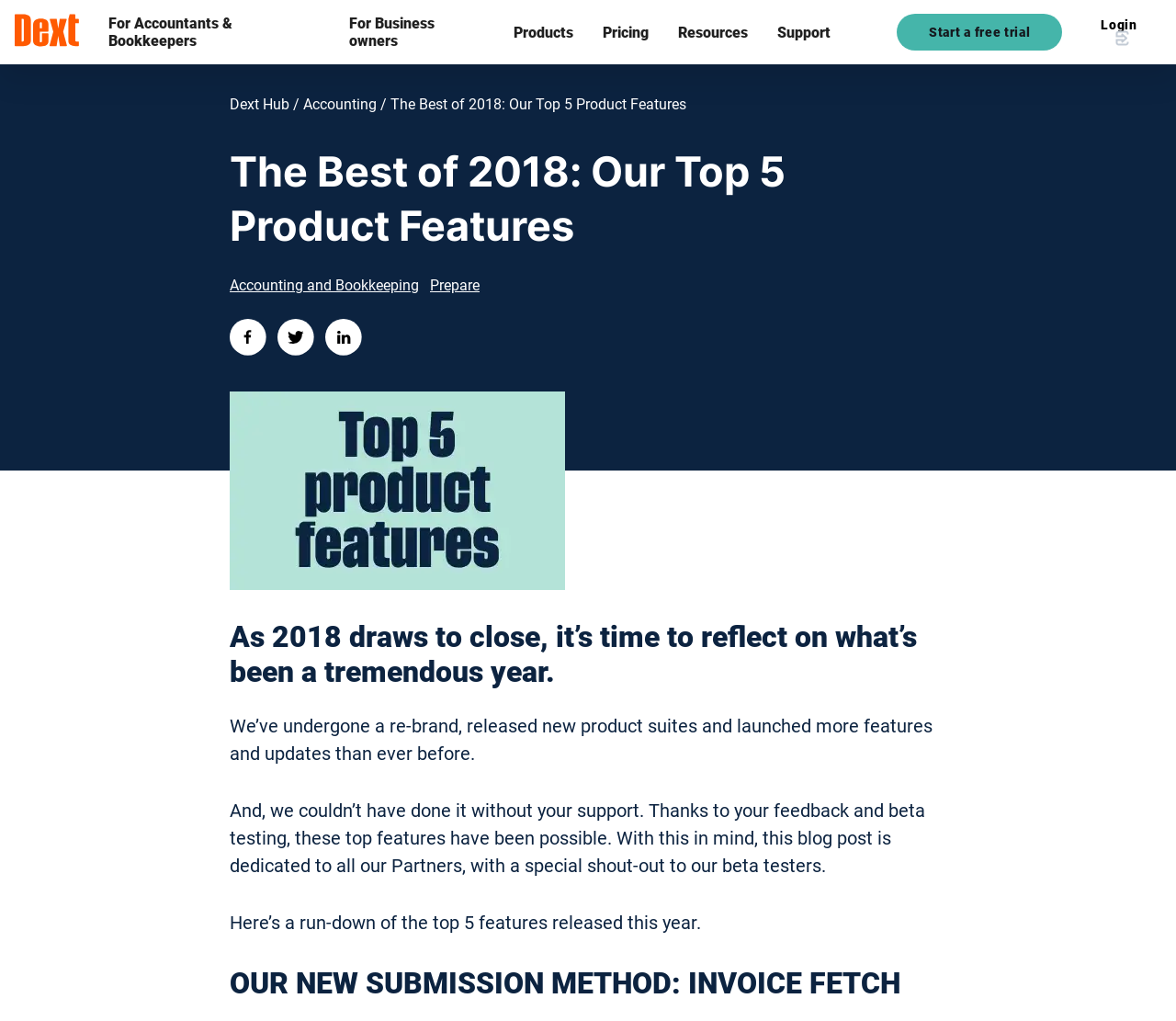What is the name of the product suite mentioned in the blog post?
From the details in the image, answer the question comprehensively.

I determined the answer by looking at the link 'Dext Prepare Auto-extract your financial data' which indicates that 'Dext Prepare' is a product suite mentioned in the blog post.